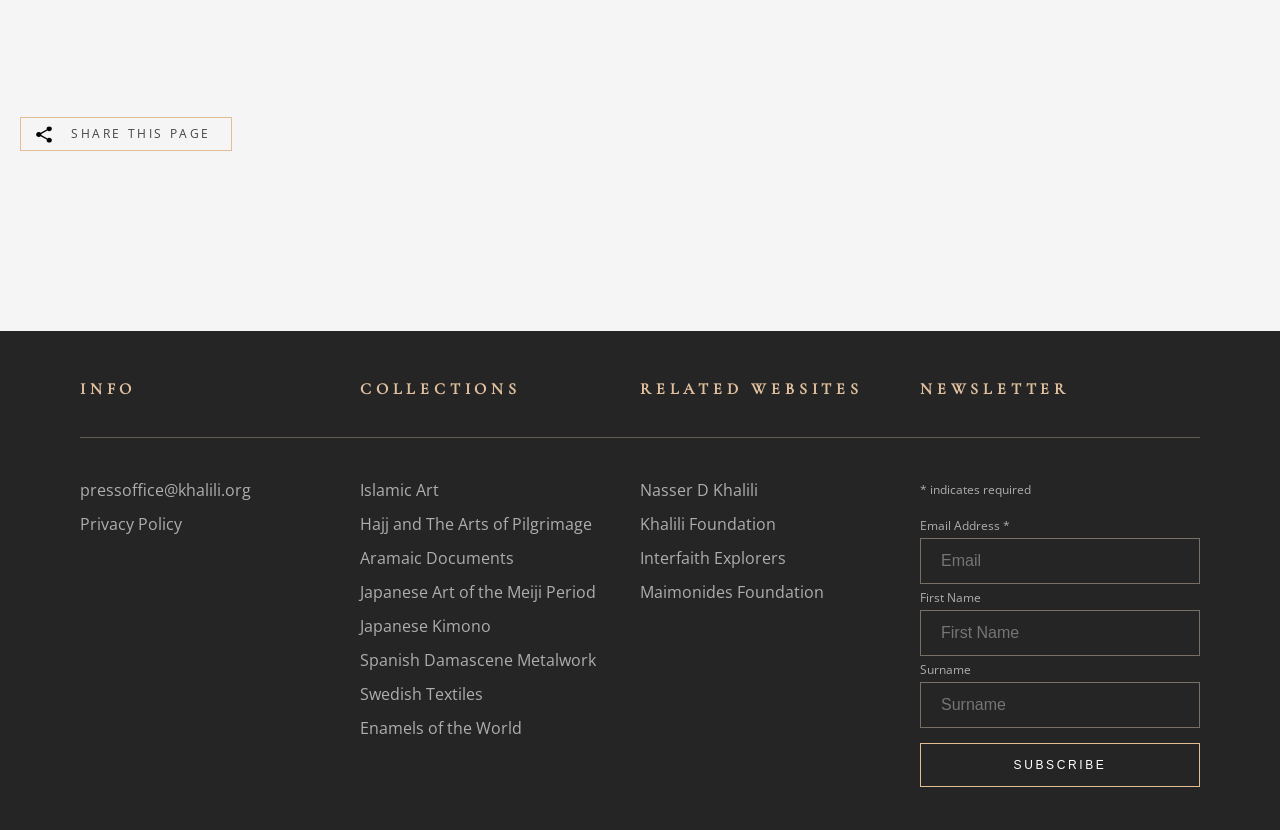Please determine the bounding box coordinates of the area that needs to be clicked to complete this task: 'Subscribe to the newsletter'. The coordinates must be four float numbers between 0 and 1, formatted as [left, top, right, bottom].

[0.719, 0.895, 0.938, 0.948]